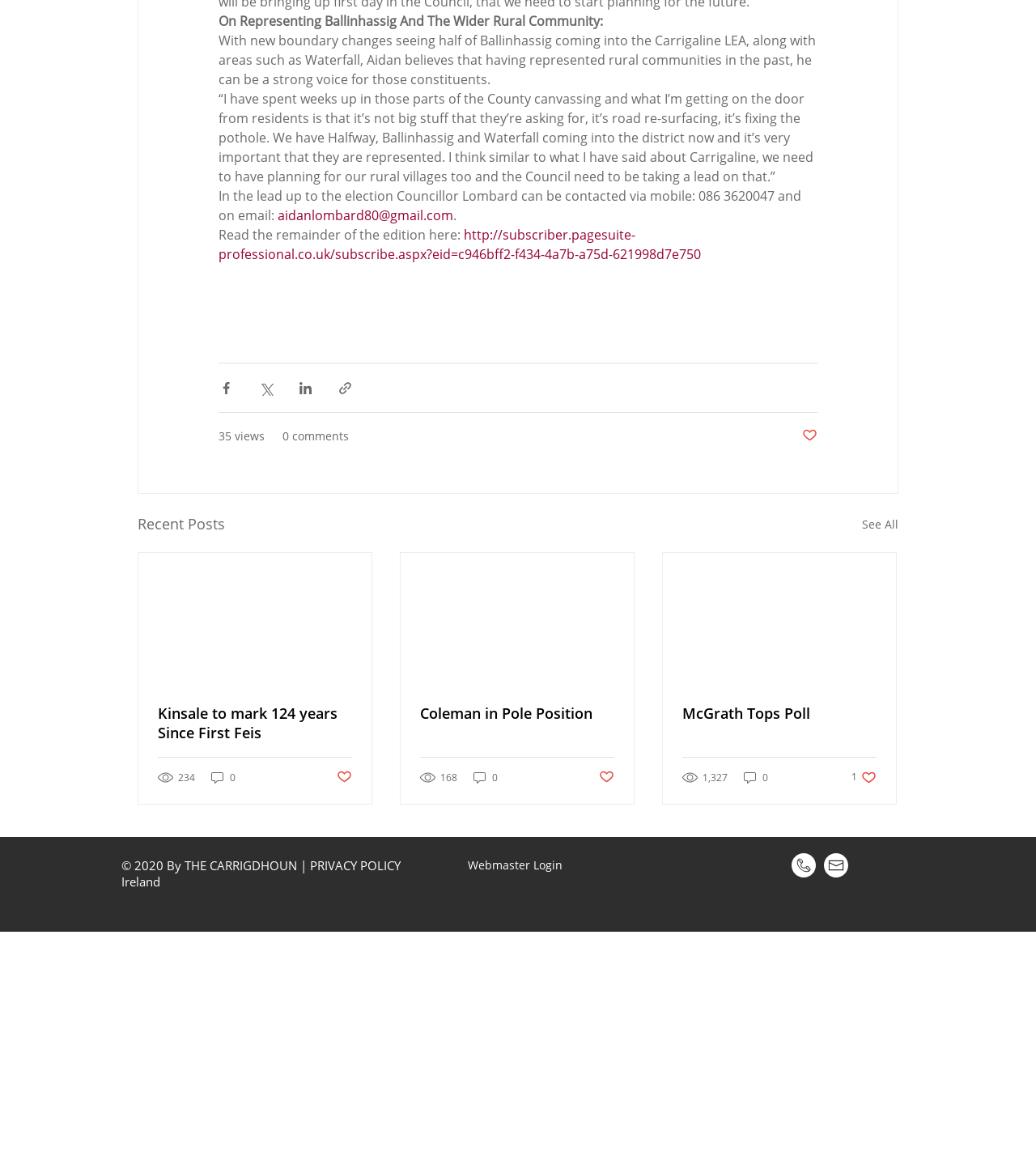Please identify the bounding box coordinates of where to click in order to follow the instruction: "View the '论文模板' page".

None